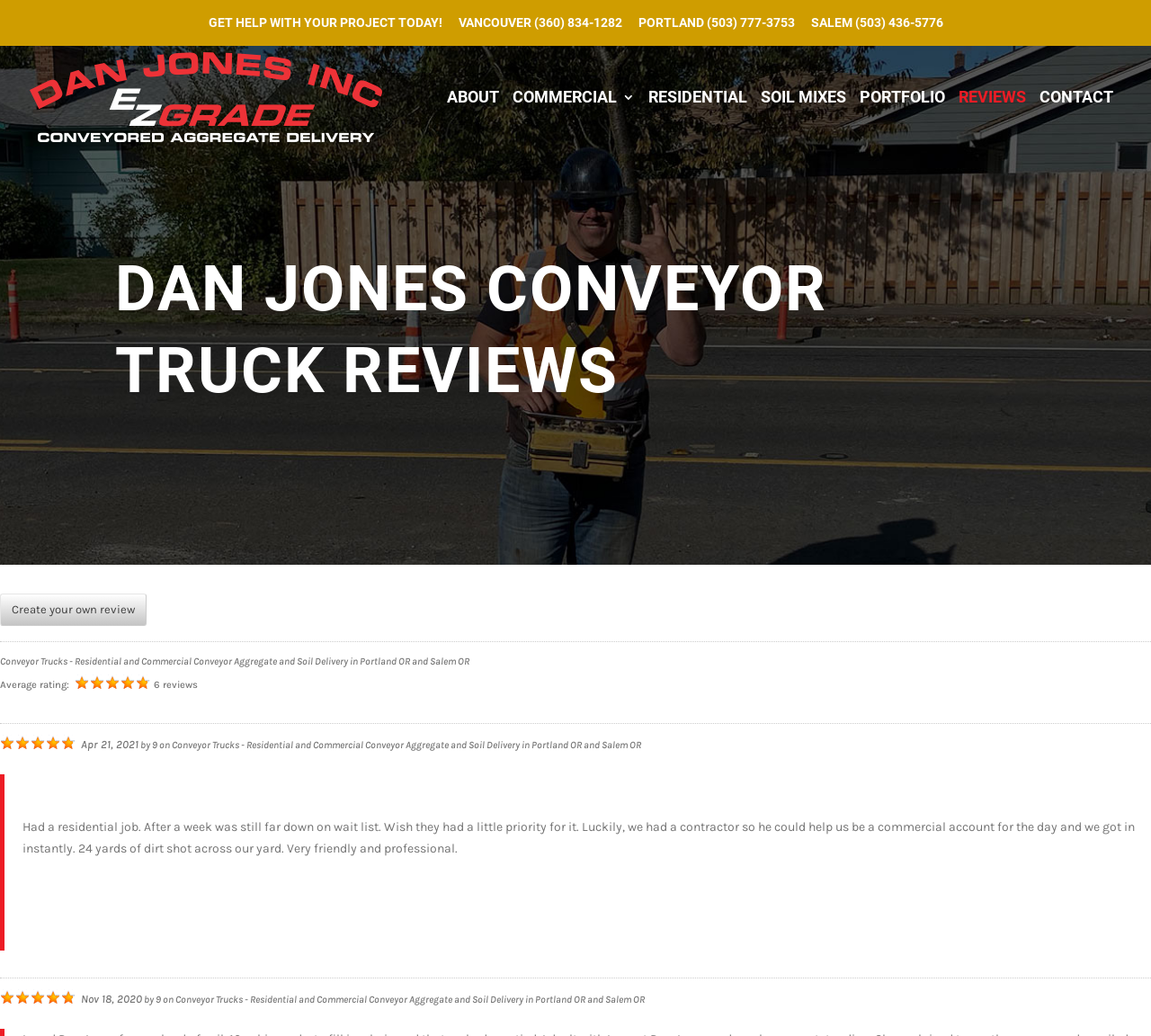Extract the primary headline from the webpage and present its text.

DAN JONES CONVEYOR TRUCK REVIEWS